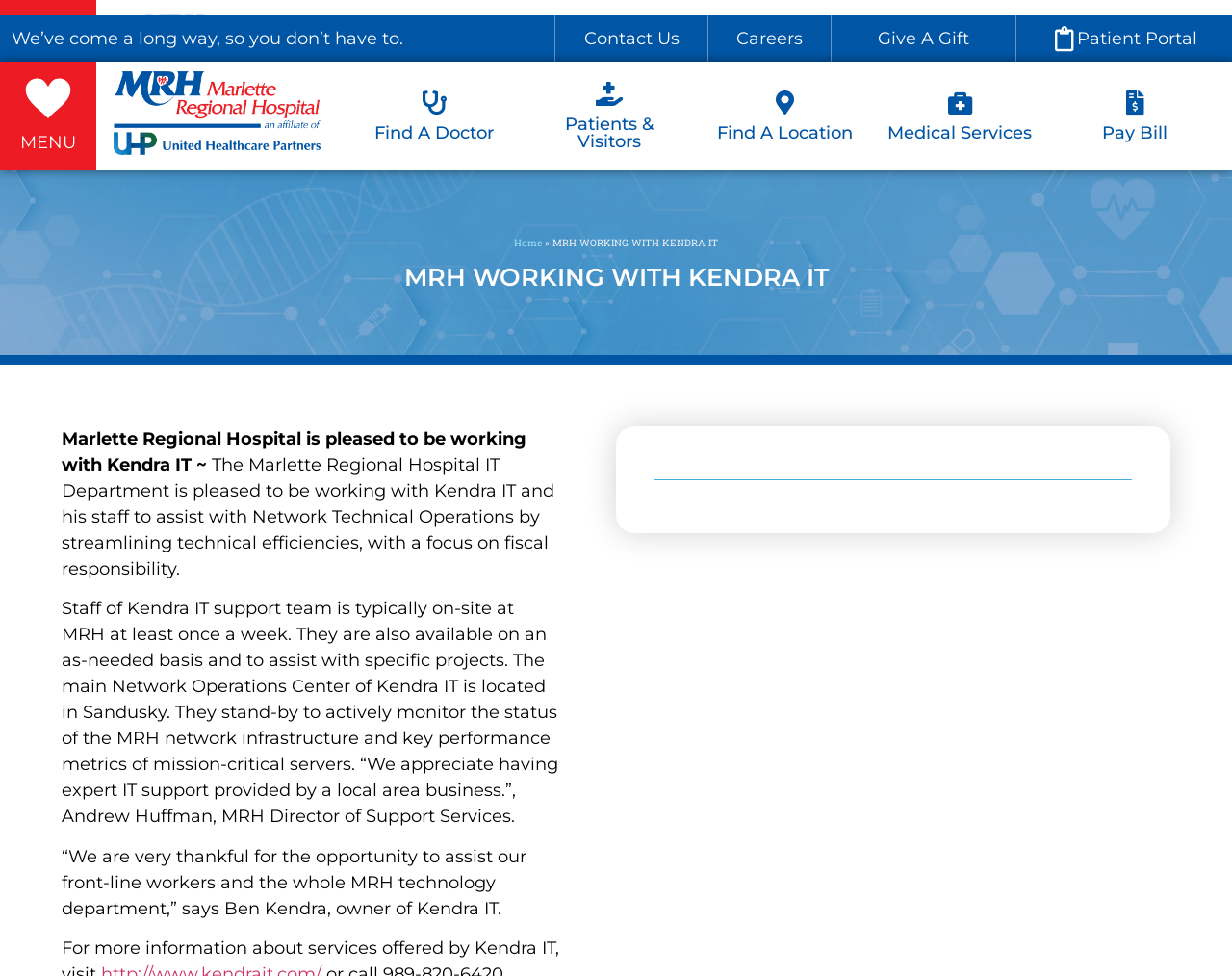Specify the bounding box coordinates of the area that needs to be clicked to achieve the following instruction: "Click the 'MENU' link".

[0.016, 0.07, 0.062, 0.091]